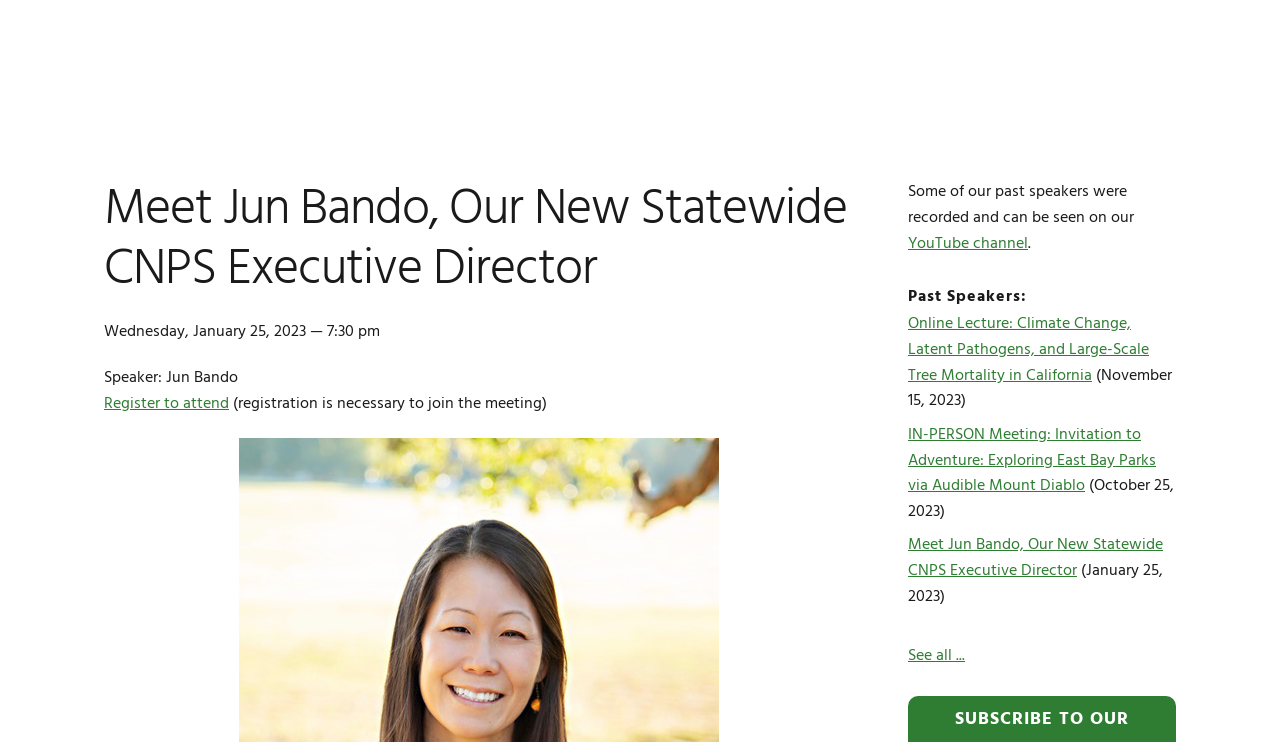What is the topic of the meeting on January 25, 2023? Using the information from the screenshot, answer with a single word or phrase.

Meet Jun Bando